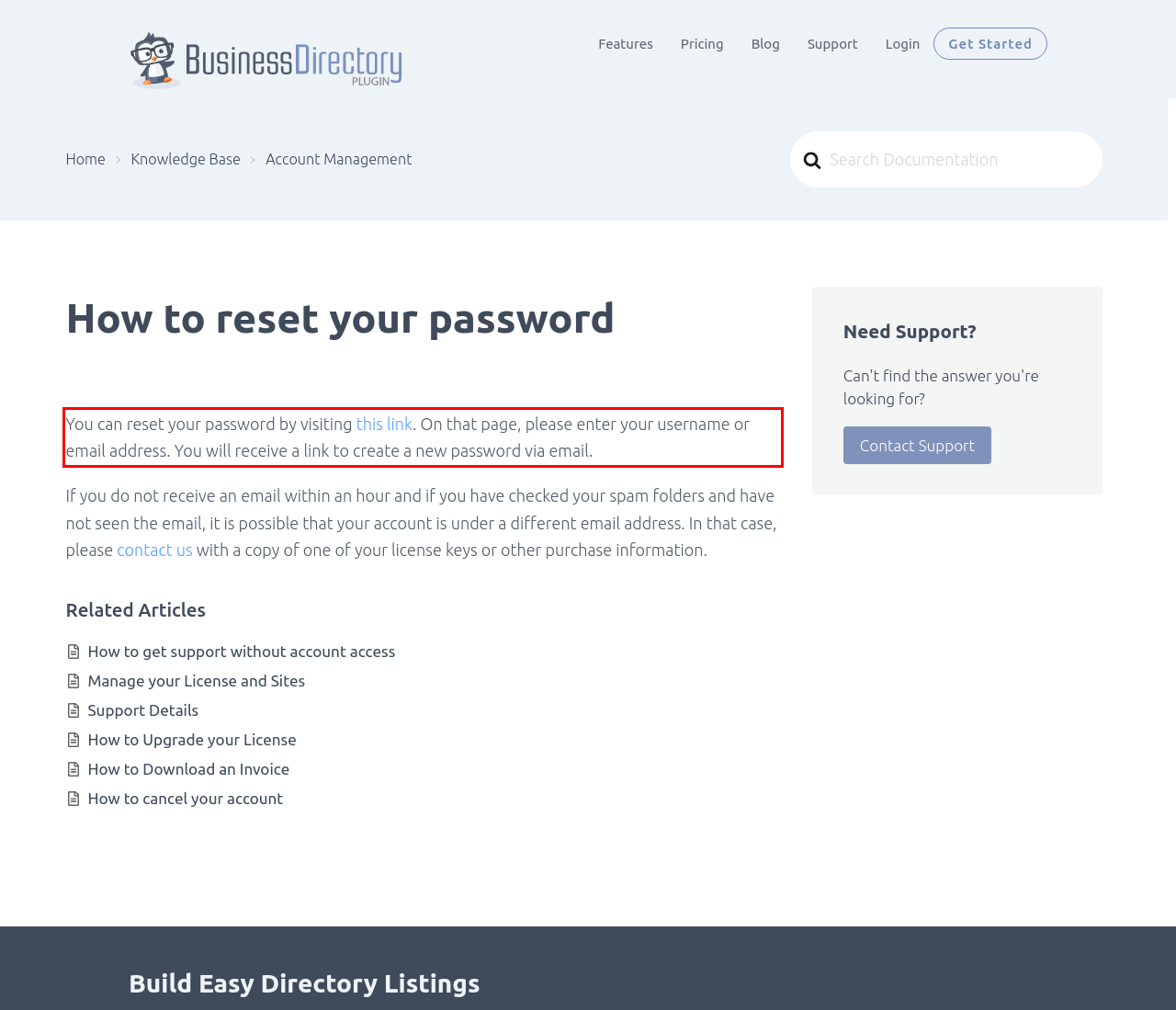Given a screenshot of a webpage, locate the red bounding box and extract the text it encloses.

You can reset your password by visiting this link. On that page, please enter your username or email address. You will receive a link to create a new password via email.